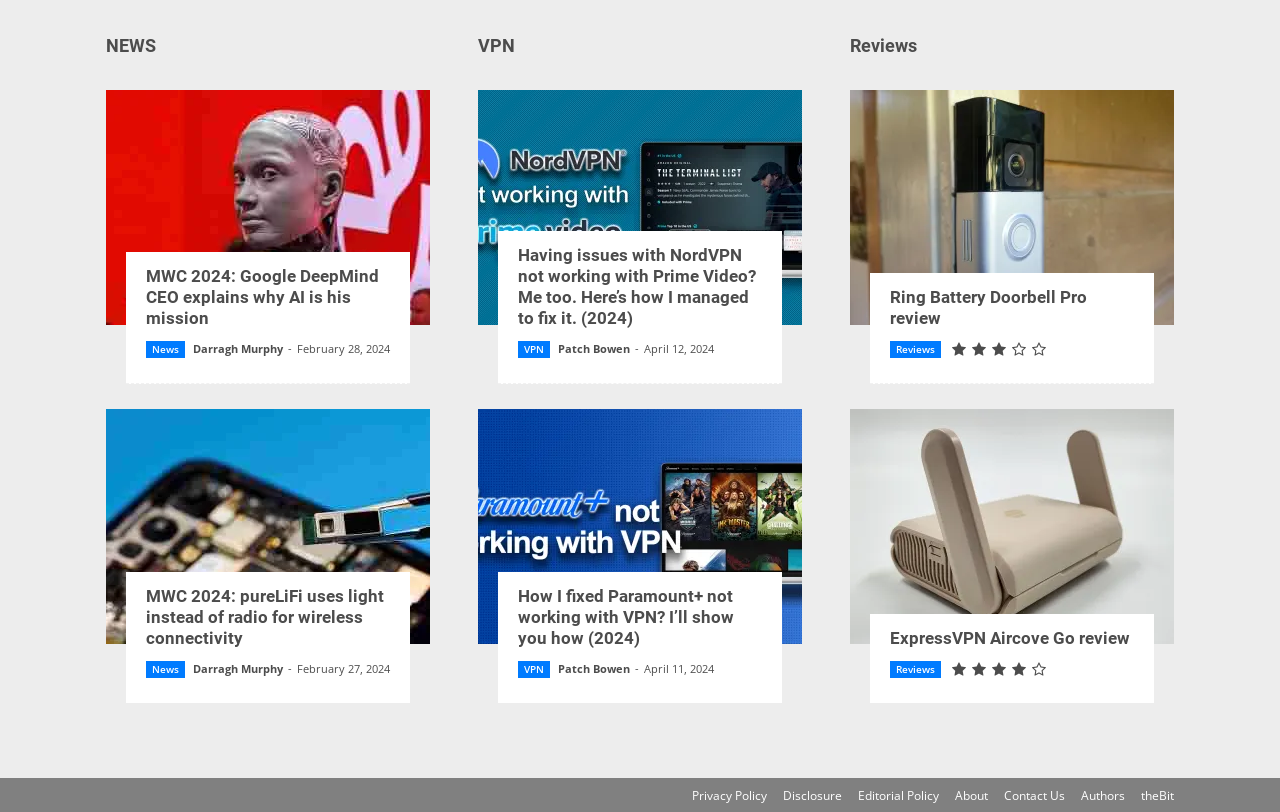Using the element description: "title="Ring Battery Doorbell Pro review"", determine the bounding box coordinates for the specified UI element. The coordinates should be four float numbers between 0 and 1, [left, top, right, bottom].

[0.664, 0.111, 0.917, 0.4]